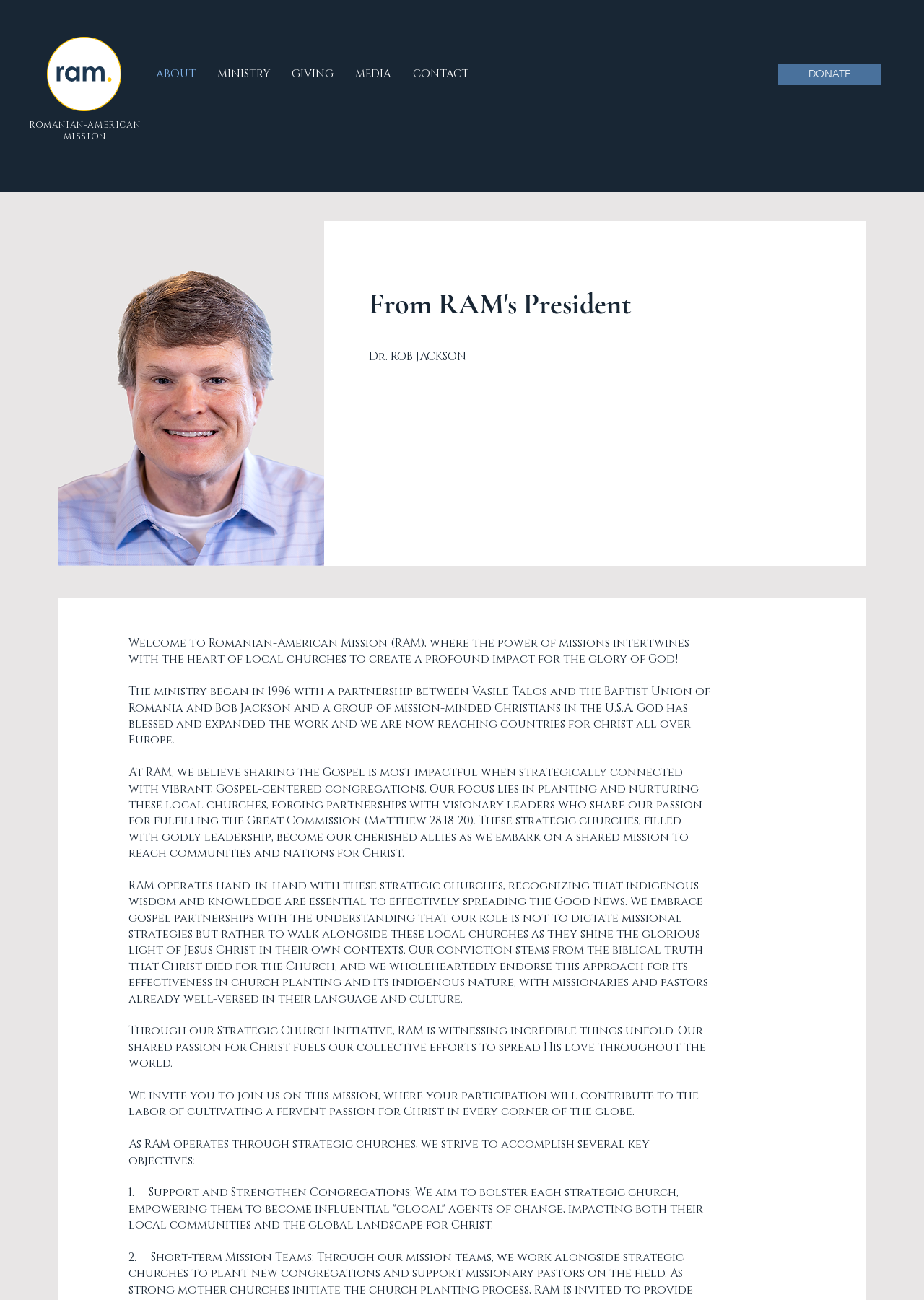Based on the description "DONATE", find the bounding box of the specified UI element.

[0.842, 0.049, 0.953, 0.066]